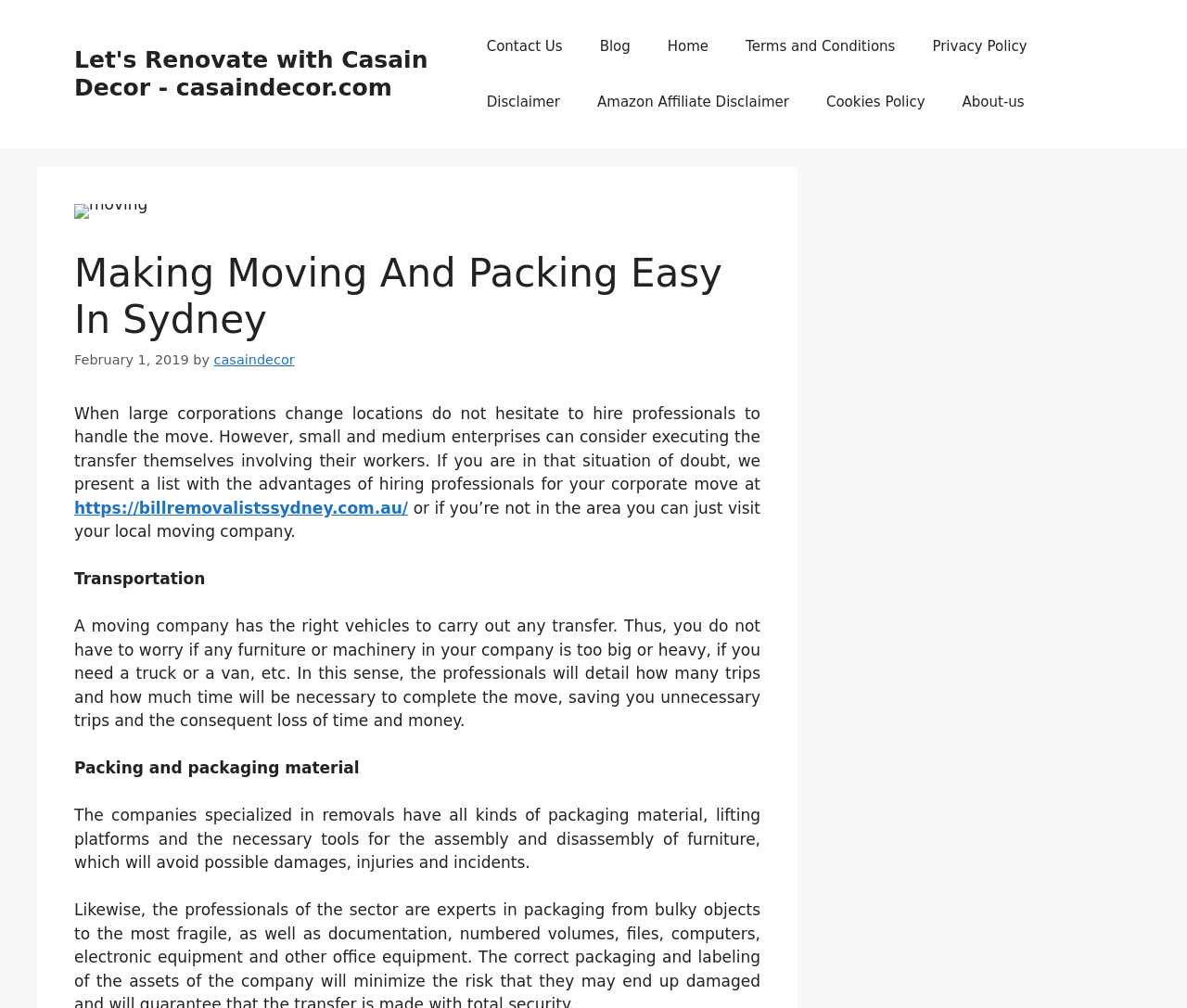Explain the webpage's layout and main content in detail.

The webpage is about making moving and packing easy in Sydney. At the top, there is a banner with a link to "casaindecor.com" and a navigation menu with links to various pages such as "Contact Us", "Blog", "Home", and more. Below the navigation menu, there is a small image related to moving.

The main content of the webpage is divided into sections. The first section has a heading "Making Moving And Packing Easy In Sydney" and a timestamp "February 1, 2019". Below the heading, there is a paragraph of text discussing the advantages of hiring professionals for corporate moves. The text also includes a link to "billremovalistssydney.com.au".

The next section is about "Transportation" and explains how a moving company has the right vehicles to carry out any transfer, saving time and money. The following section is about "Packing and packaging material" and describes how specialized removal companies have the necessary tools and materials to avoid damages and incidents.

Throughout the webpage, there are several links to other pages and websites, as well as a small image related to moving. The overall structure of the webpage is organized, with clear headings and concise text.